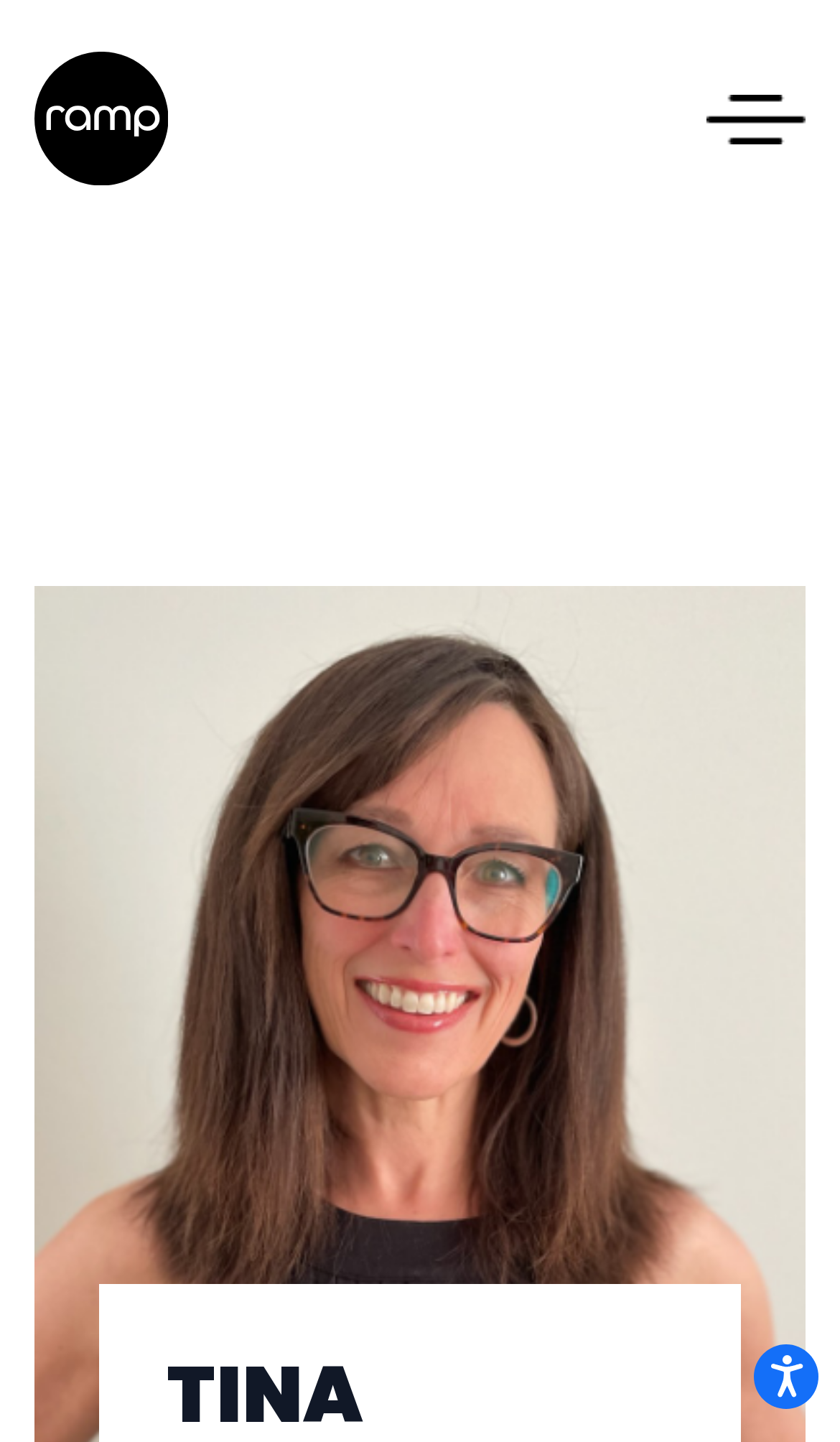Find the coordinates for the bounding box of the element with this description: "Skip to Content↵ENTER".

[0.051, 0.075, 0.564, 0.143]